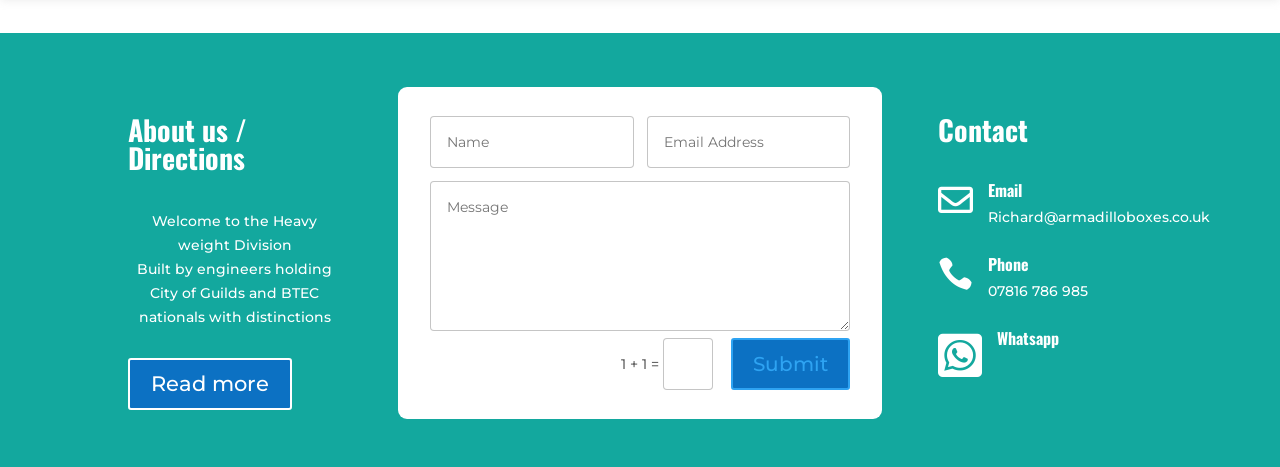Identify the bounding box coordinates of the part that should be clicked to carry out this instruction: "Enter text in the first textbox".

[0.336, 0.248, 0.495, 0.36]